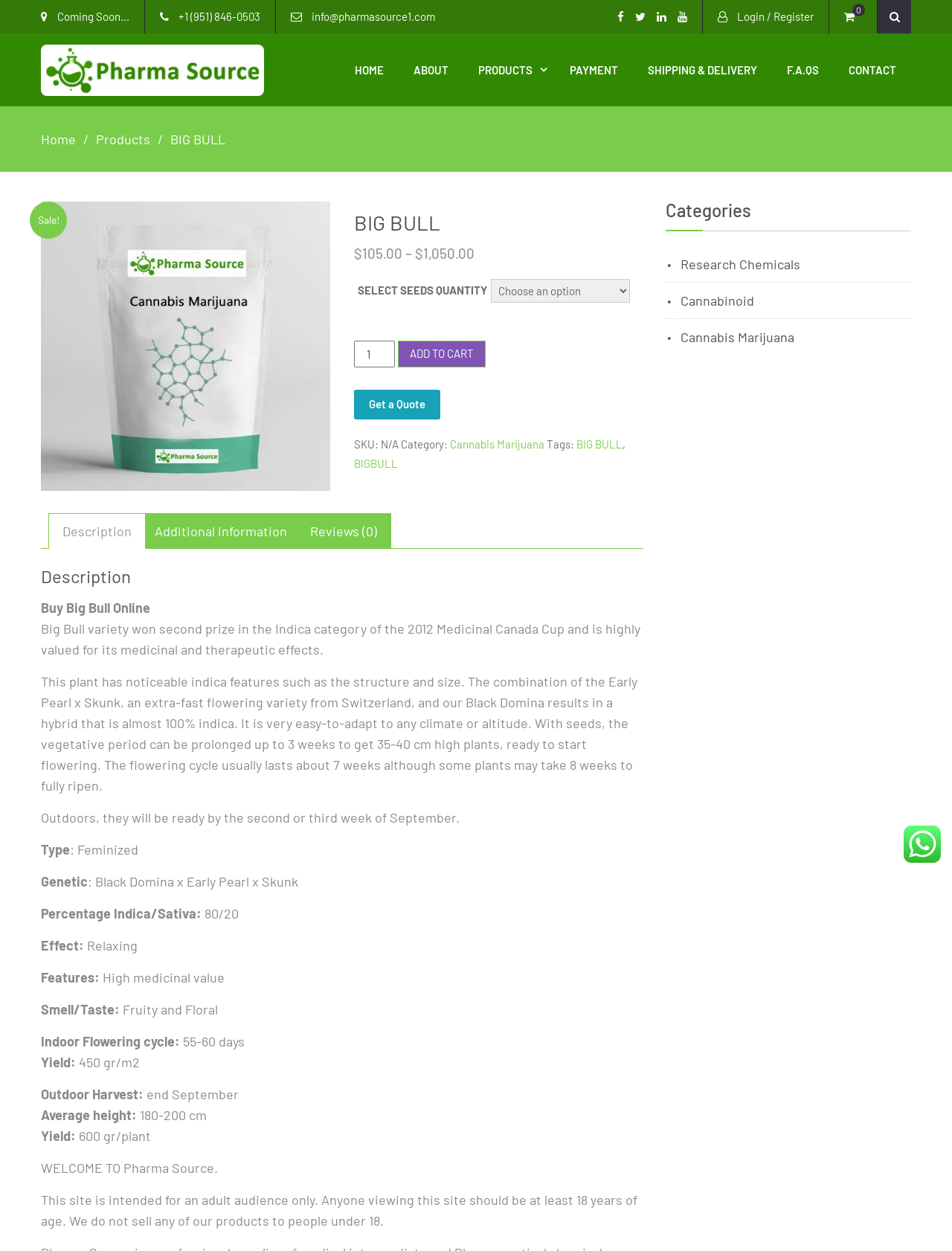Determine the bounding box coordinates of the target area to click to execute the following instruction: "Click the 'Get a Quote' button."

[0.372, 0.312, 0.463, 0.335]